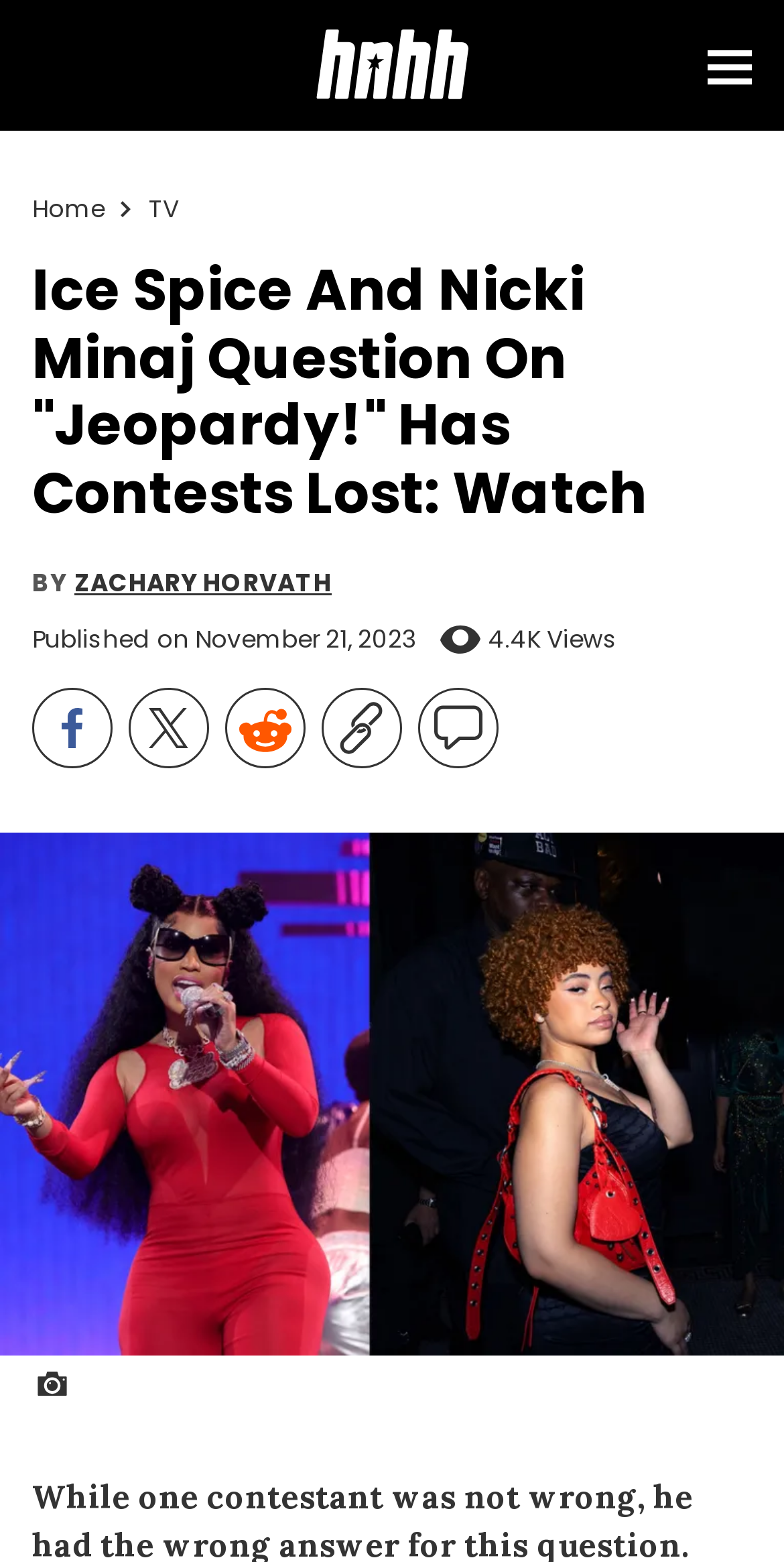Locate the bounding box coordinates of the region to be clicked to comply with the following instruction: "view Disclaimer page". The coordinates must be four float numbers between 0 and 1, in the form [left, top, right, bottom].

None